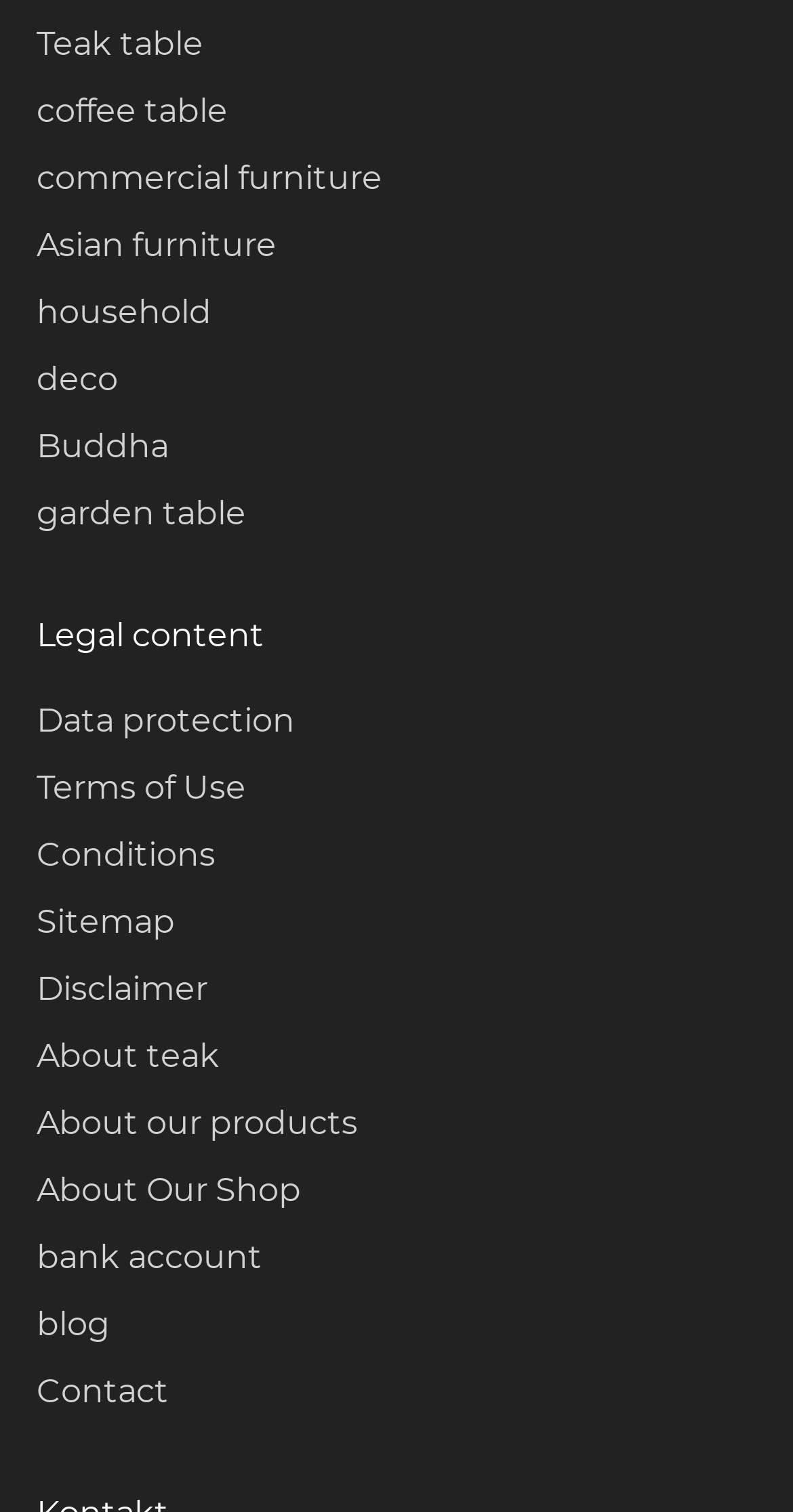Pinpoint the bounding box coordinates for the area that should be clicked to perform the following instruction: "View teak table products".

[0.046, 0.016, 0.256, 0.041]